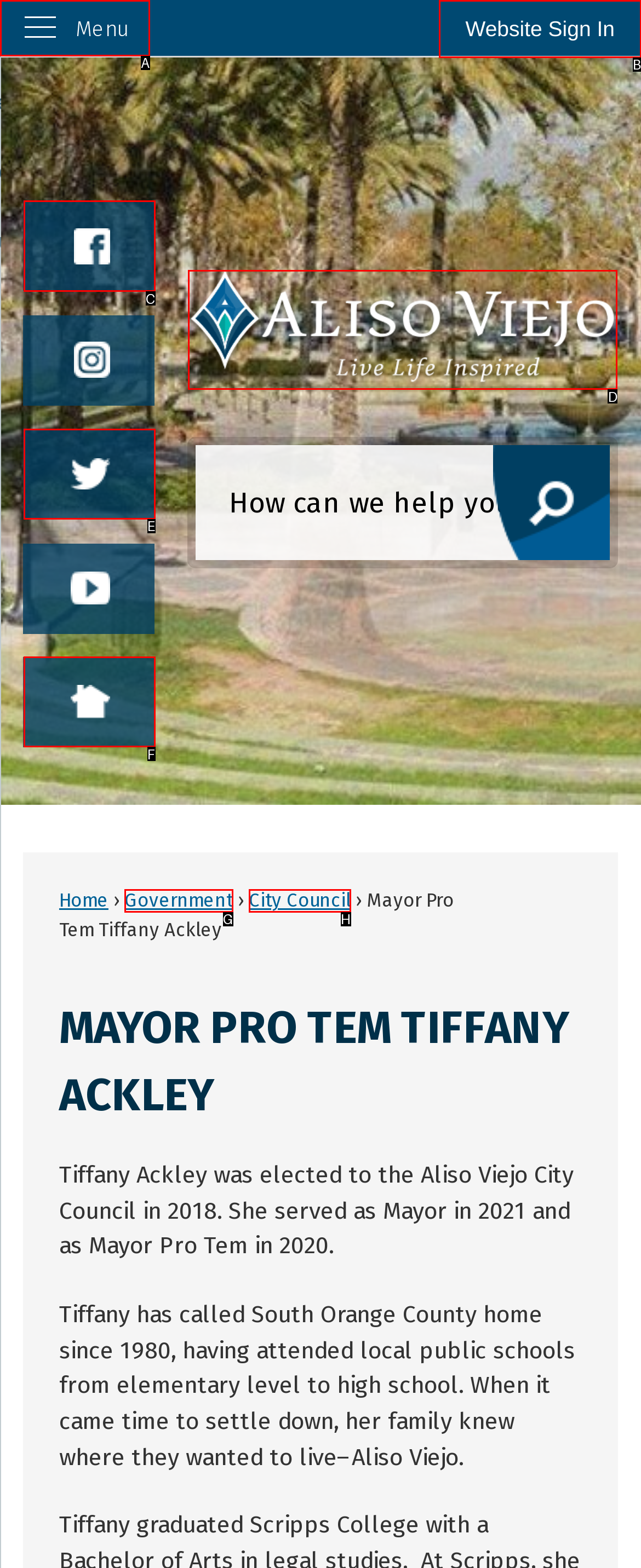Identify the correct UI element to click on to achieve the task: Visit Facebook. Provide the letter of the appropriate element directly from the available choices.

C